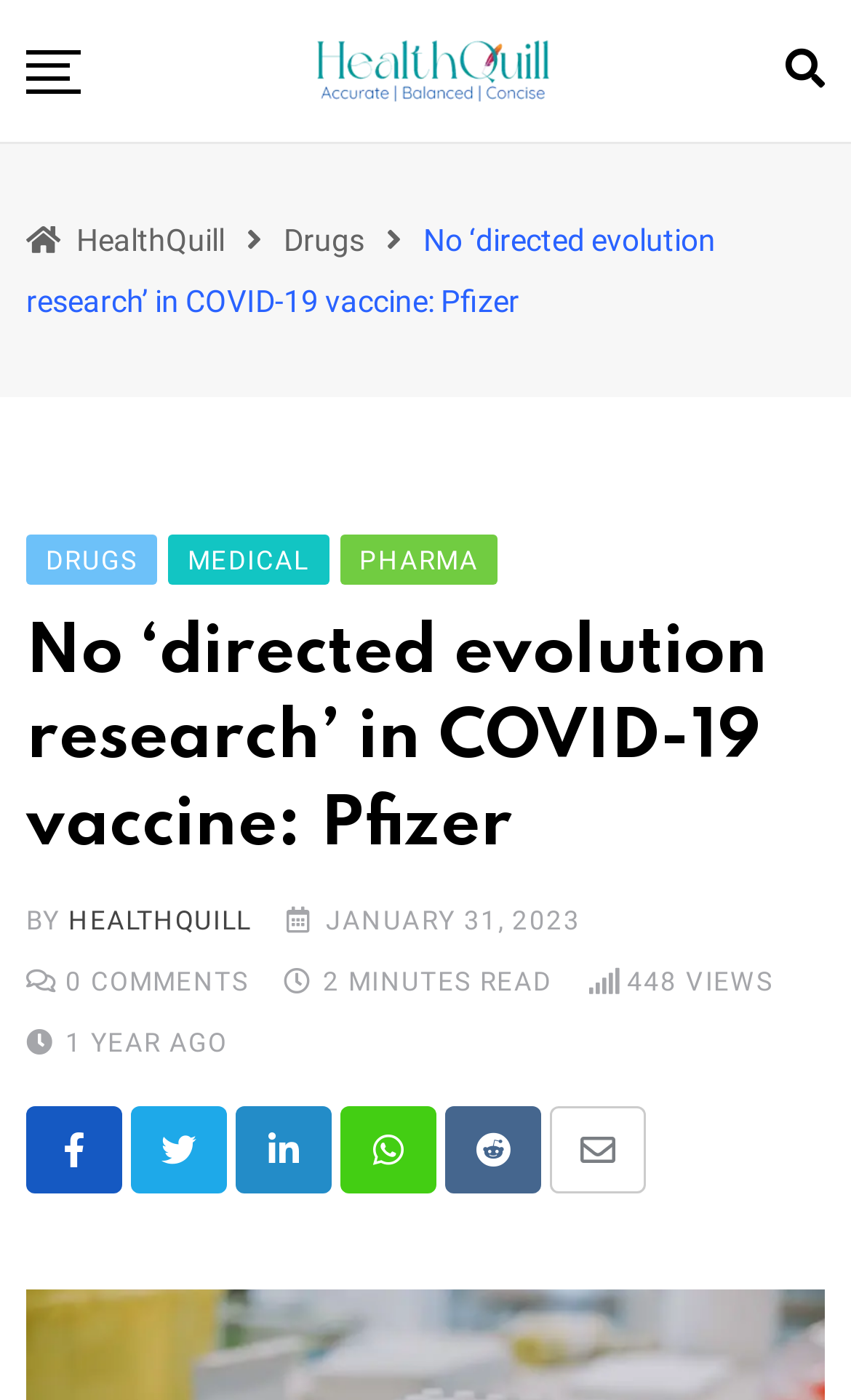Respond to the question below with a concise word or phrase:
What is the name of the media organisation mentioned?

Project Veritas